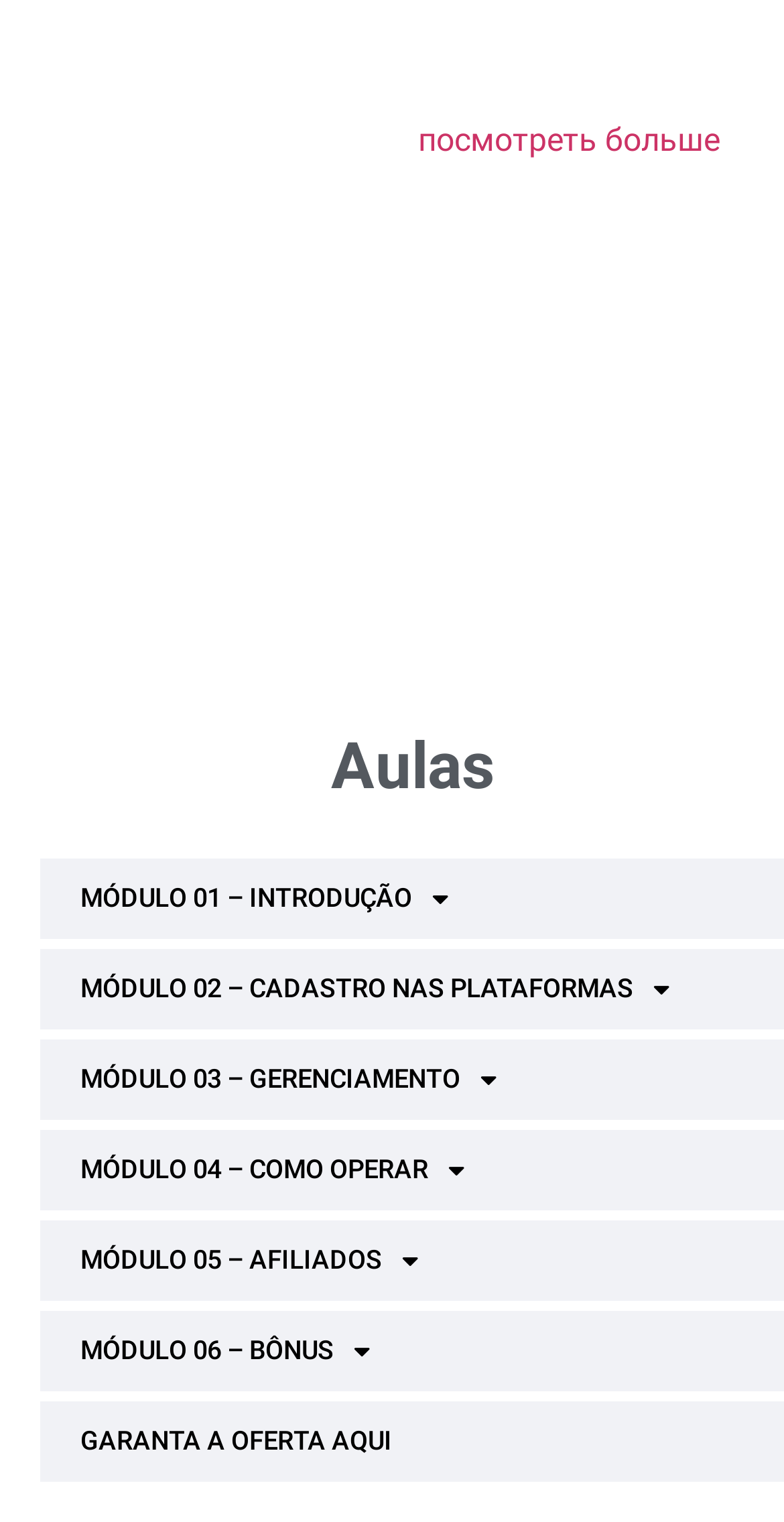Answer the question below in one word or phrase:
What is the purpose of the '❿' icons?

To separate content